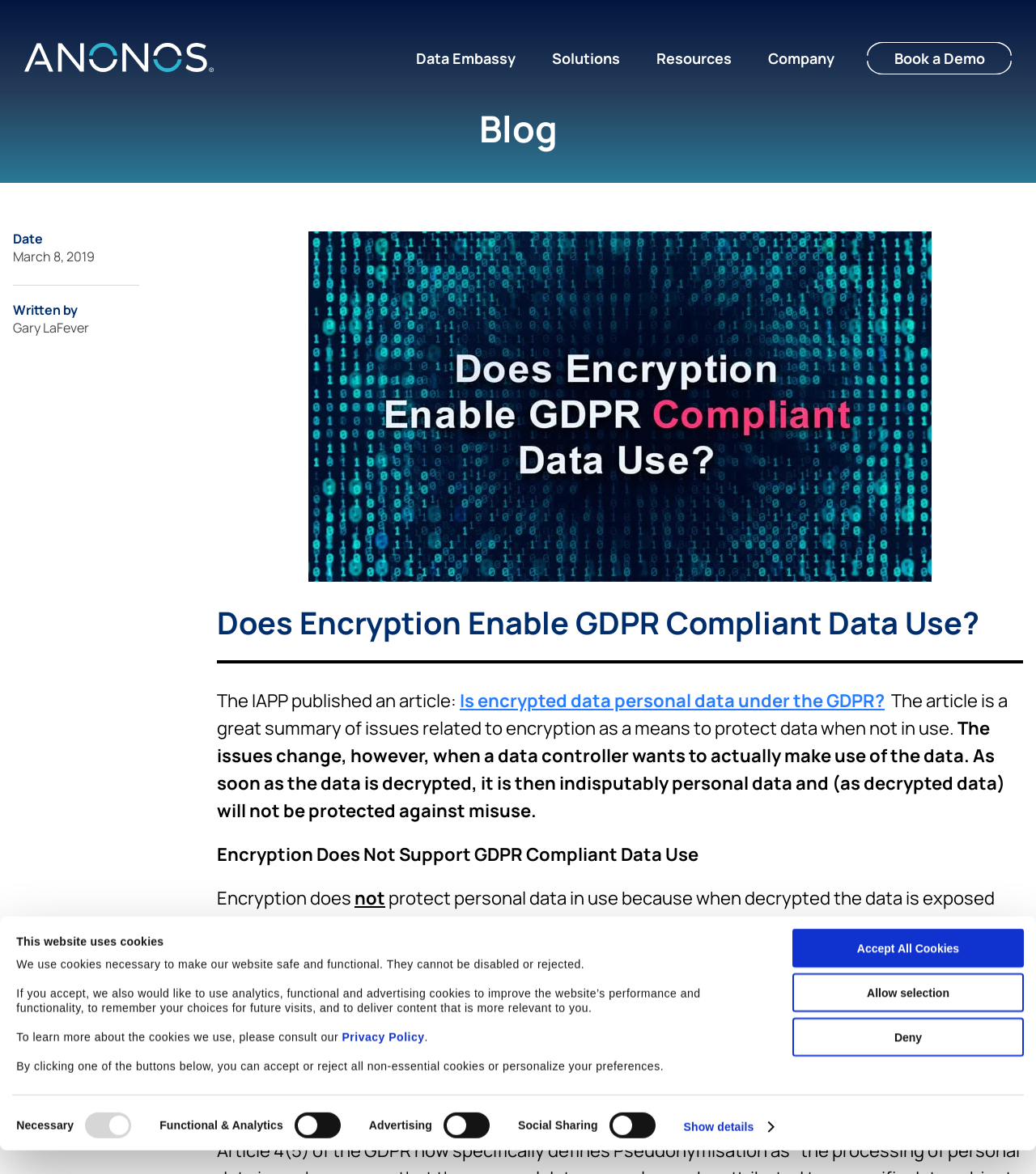Locate the bounding box coordinates of the item that should be clicked to fulfill the instruction: "Click the link to the Lexology article".

[0.209, 0.932, 0.951, 0.953]